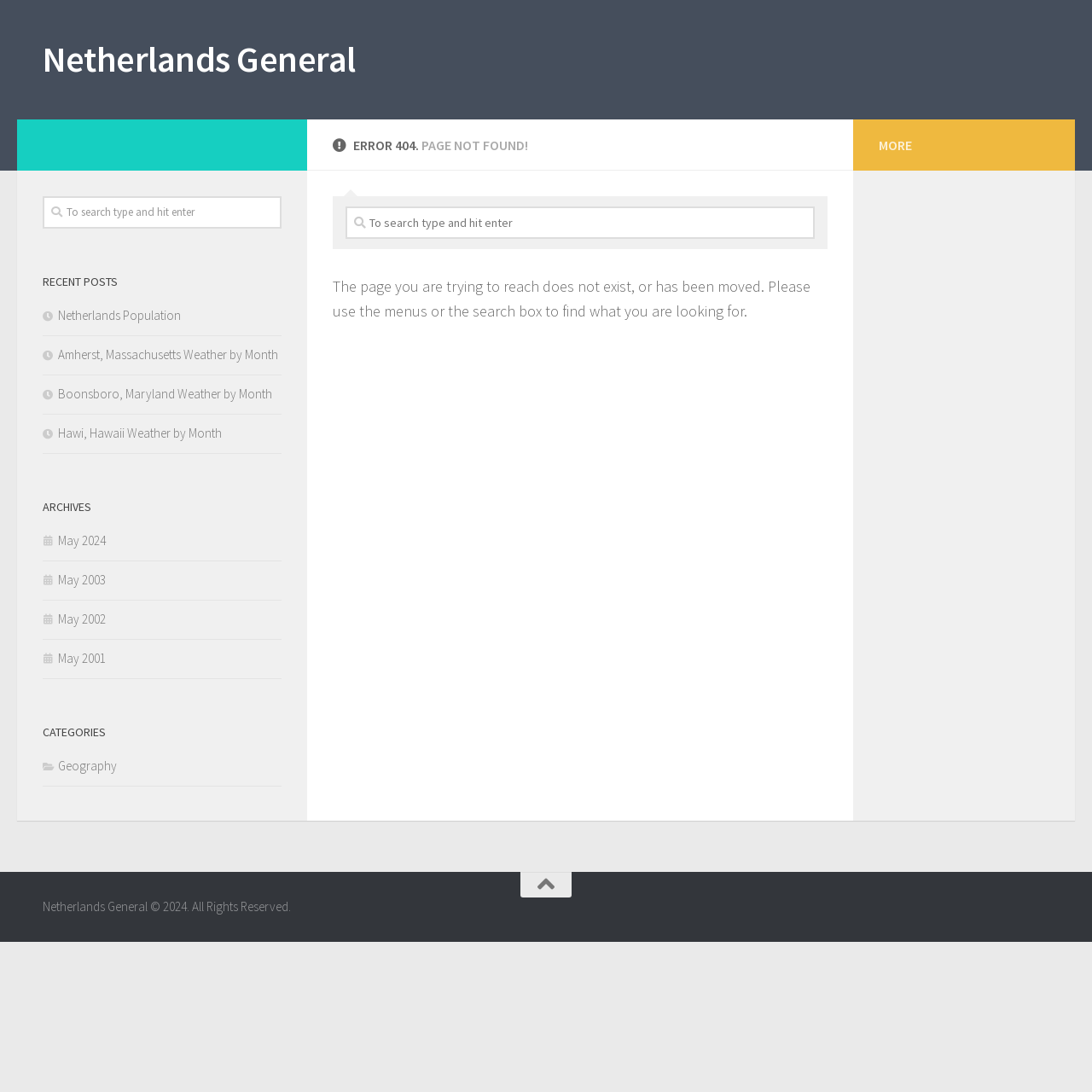What is the copyright year of the website?
Give a one-word or short-phrase answer derived from the screenshot.

2024